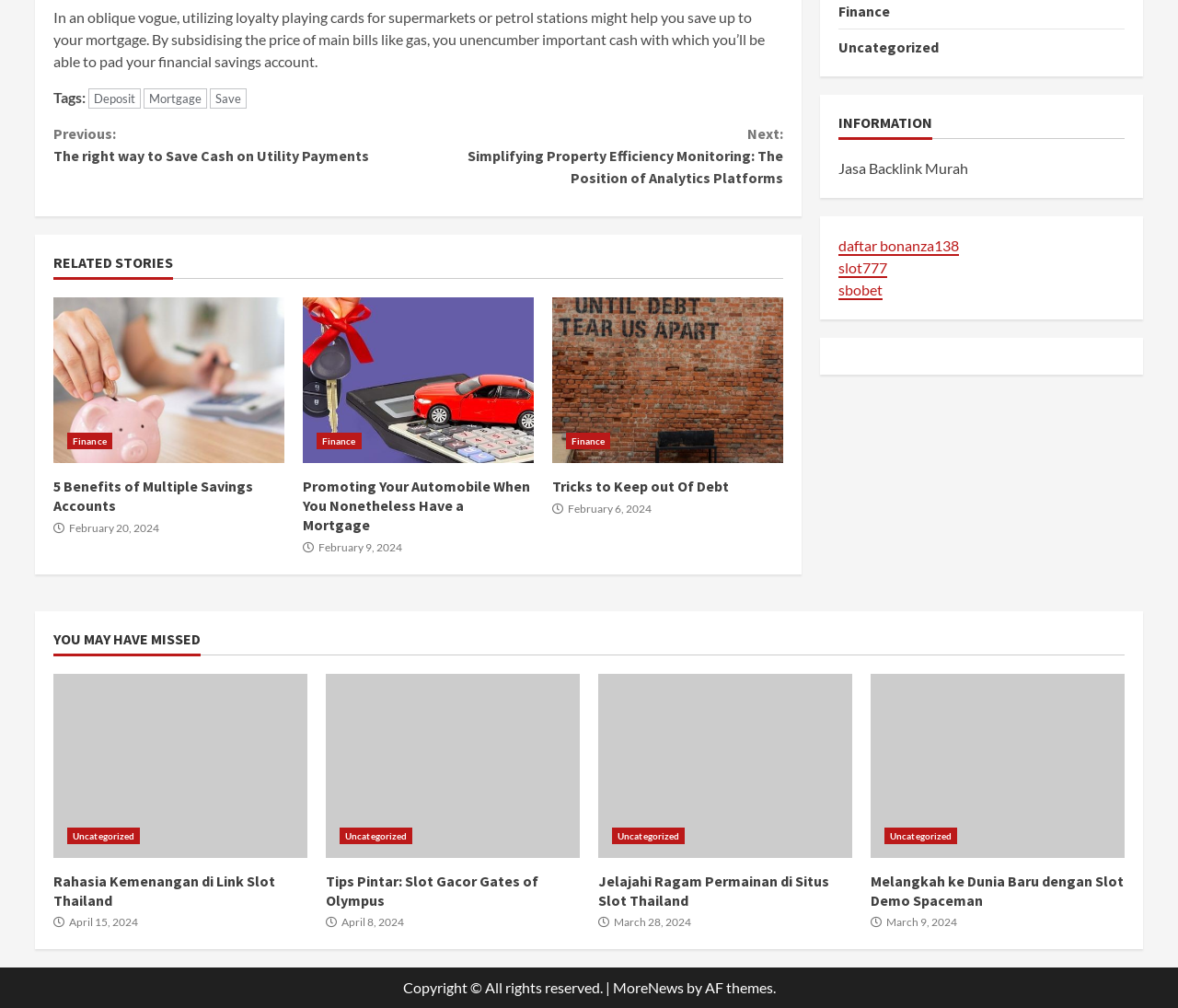What is the topic of the article?
Based on the image, answer the question with as much detail as possible.

The topic of the article can be determined by looking at the content of the article, which discusses using loyalty cards to save money on mortgage payments. The tags 'Deposit', 'Mortgage', and 'Save' also suggest that the topic is related to finance.